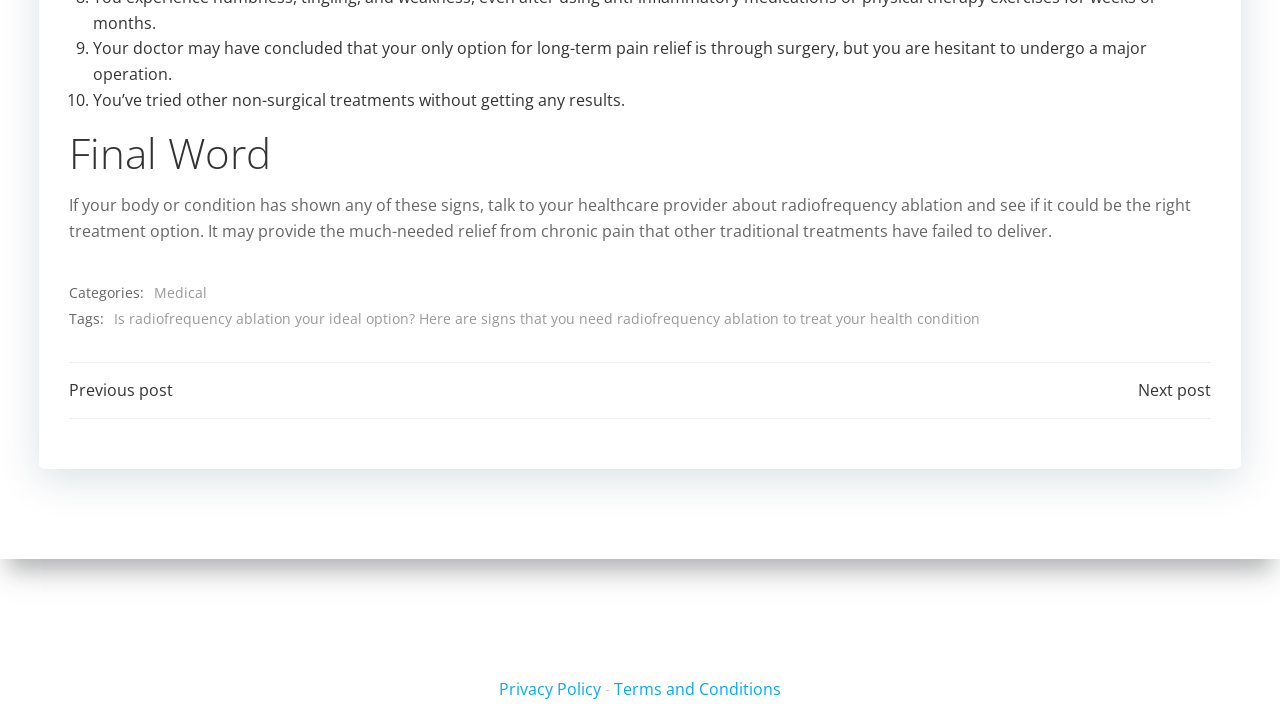What is the topic of the article?
Please use the visual content to give a single word or phrase answer.

Radiofrequency ablation